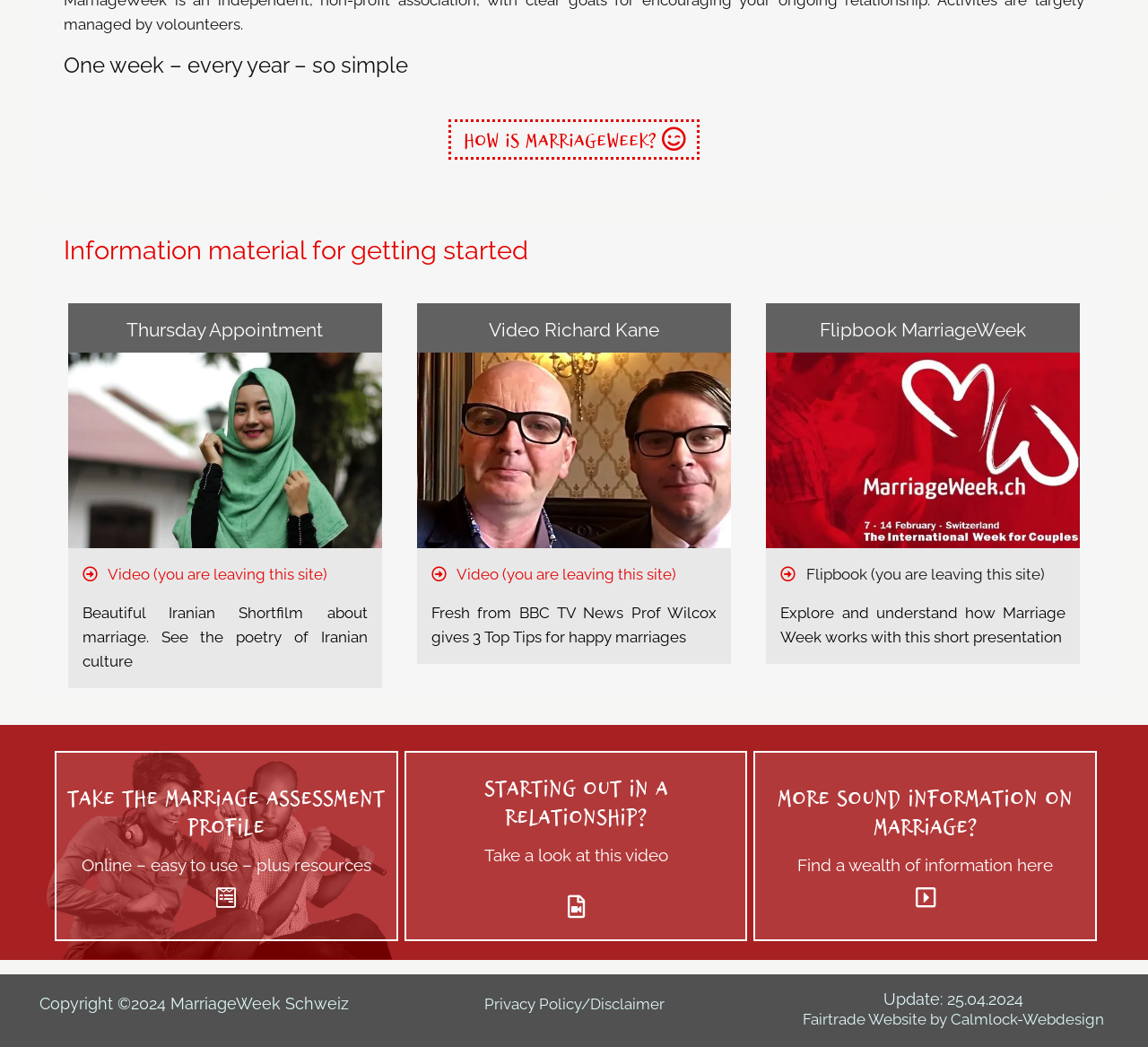Find the bounding box coordinates for the element described here: "Fairtrade Website by Calmlock-Webdesign".

[0.7, 0.965, 0.962, 0.982]